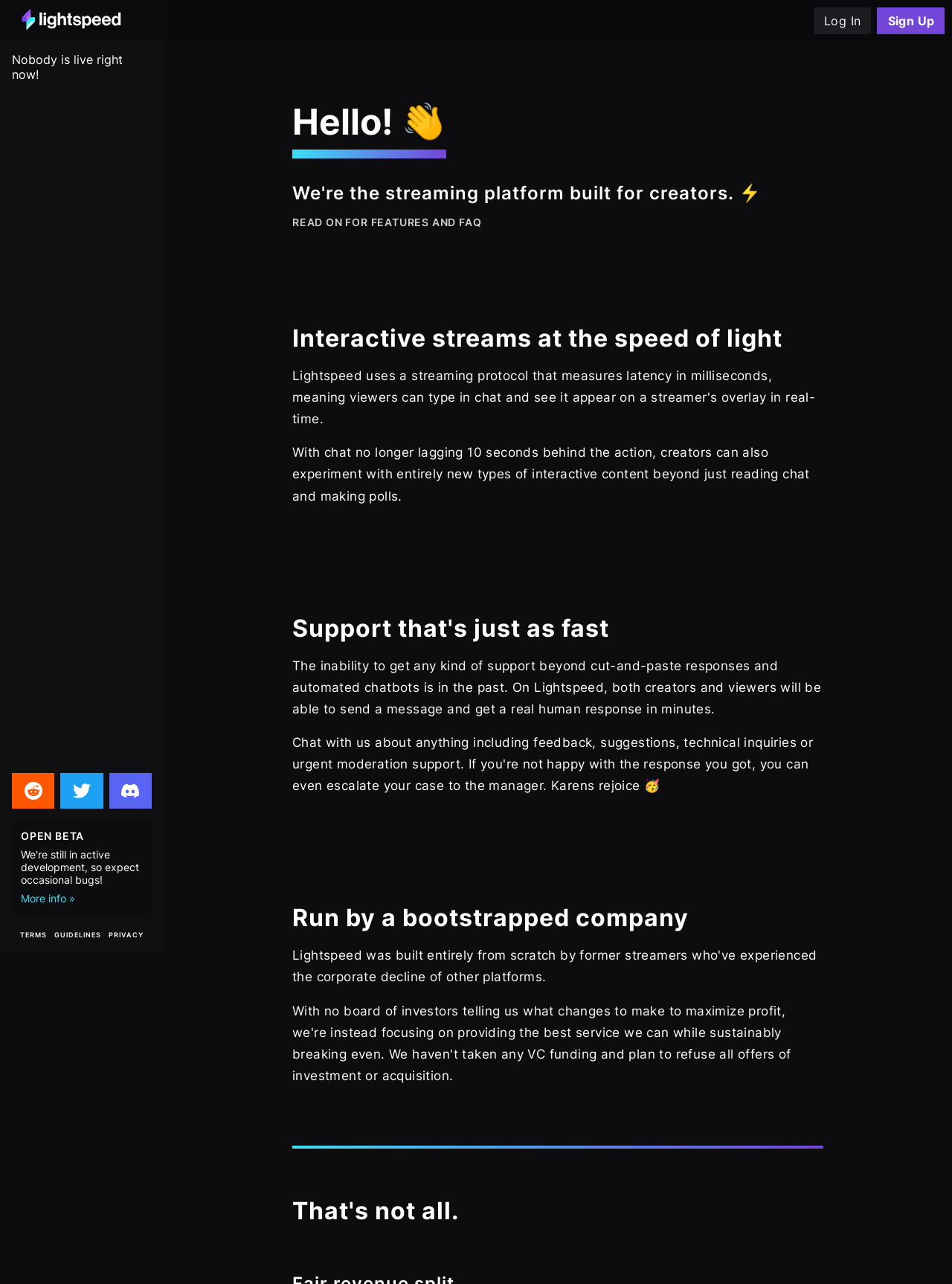Detail the features and information presented on the webpage.

This webpage is about Lightspeed, a streaming platform built for creators. At the top left, there is a Lightspeed icon. Below it, there are two buttons, "Log In" and "Sign Up", positioned at the top right corner of the page. 

On the top section of the page, there is a notice stating "Nobody is live right now!" and three social media links, reddit, twitter, and discord, each accompanied by an image, aligned horizontally. 

Below the social media links, there is a heading "OPEN BETA" followed by a link "More info »". Further down, there are three links, "TERMS", "GUIDELINES", and "PRIVACY", positioned horizontally.

The main content of the page is divided into sections, each with a heading. The first section starts with a heading "Hello! 👋" and introduces Lightspeed as a streaming platform built for creators. The following sections describe the features of Lightspeed, including interactive streams, fast community support, and the company vision. There are four sections in total, each with a heading and a paragraph of text describing the feature. The last section ends with a heading "That's not all."